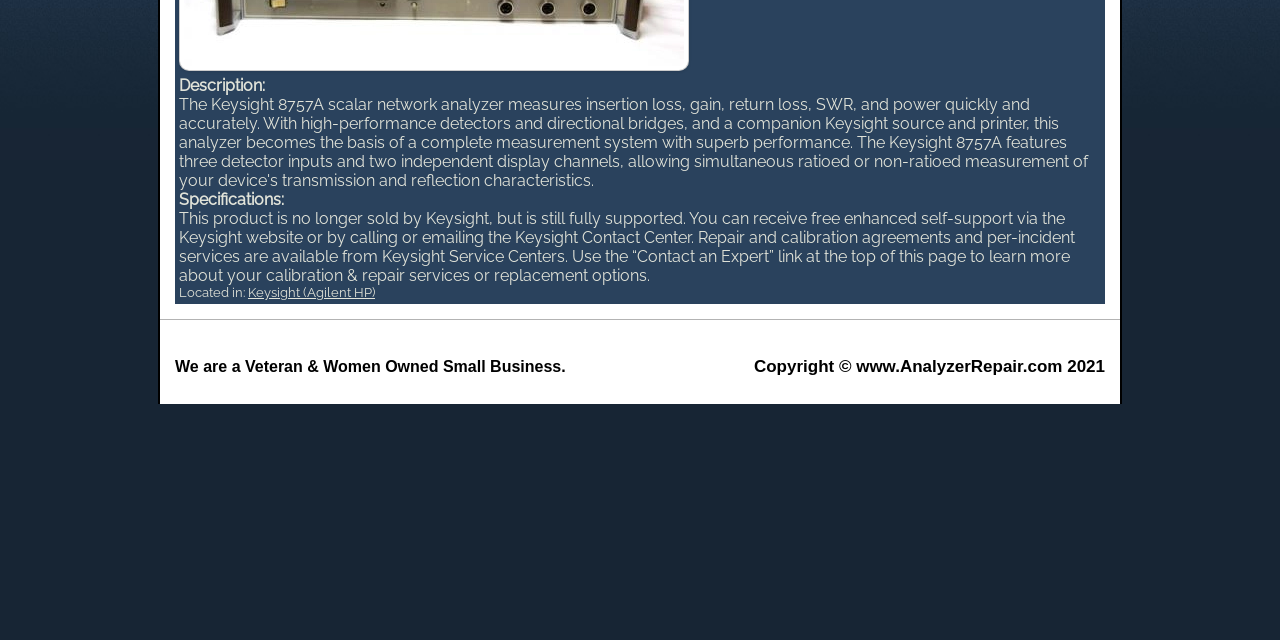Using the format (top-left x, top-left y, bottom-right x, bottom-right y), provide the bounding box coordinates for the described UI element. All values should be floating point numbers between 0 and 1: Keysight (Agilent HP)

[0.194, 0.446, 0.293, 0.469]